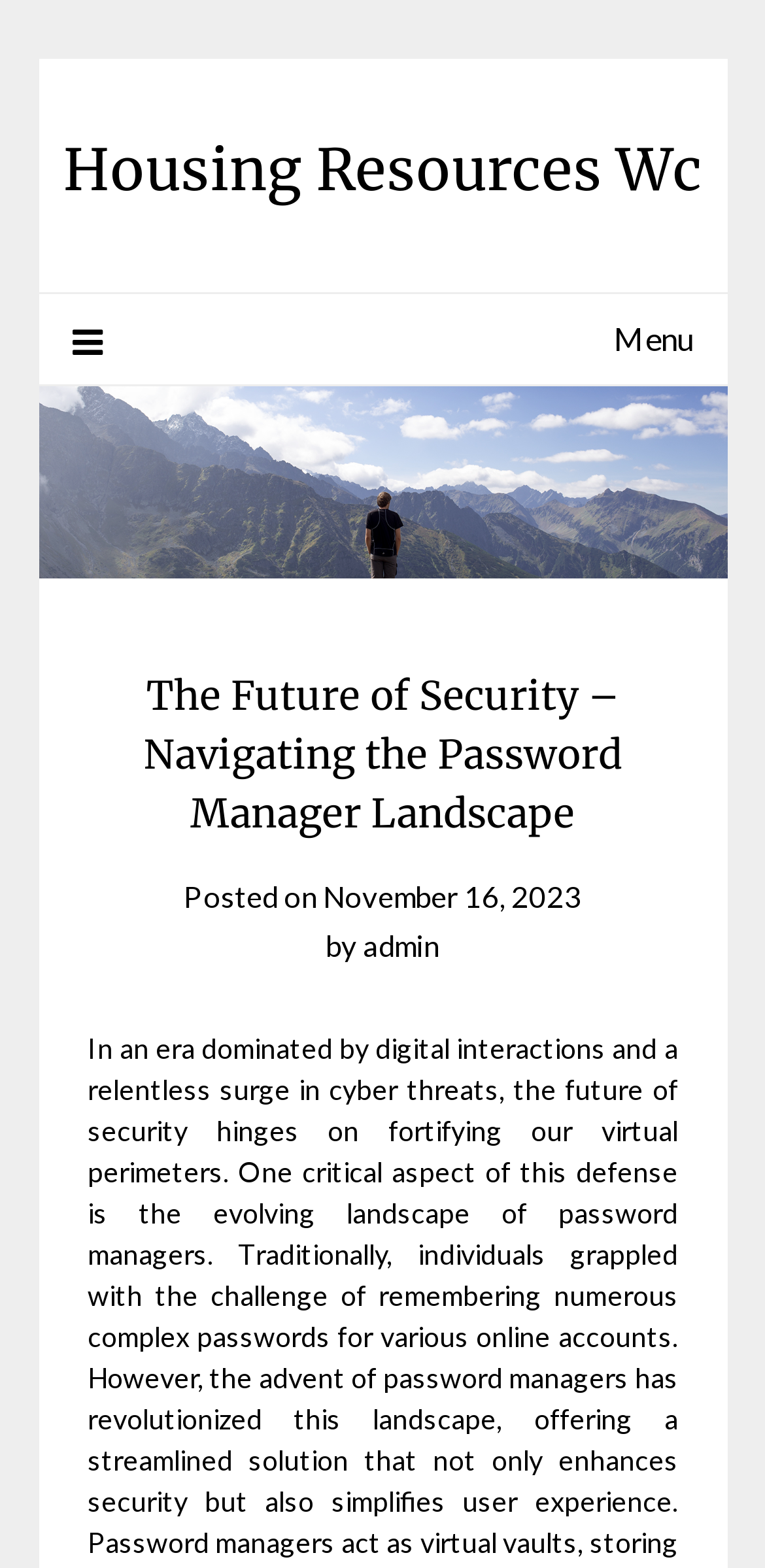Extract the bounding box of the UI element described as: "November 16, 2023November 27, 2023".

[0.422, 0.561, 0.76, 0.583]